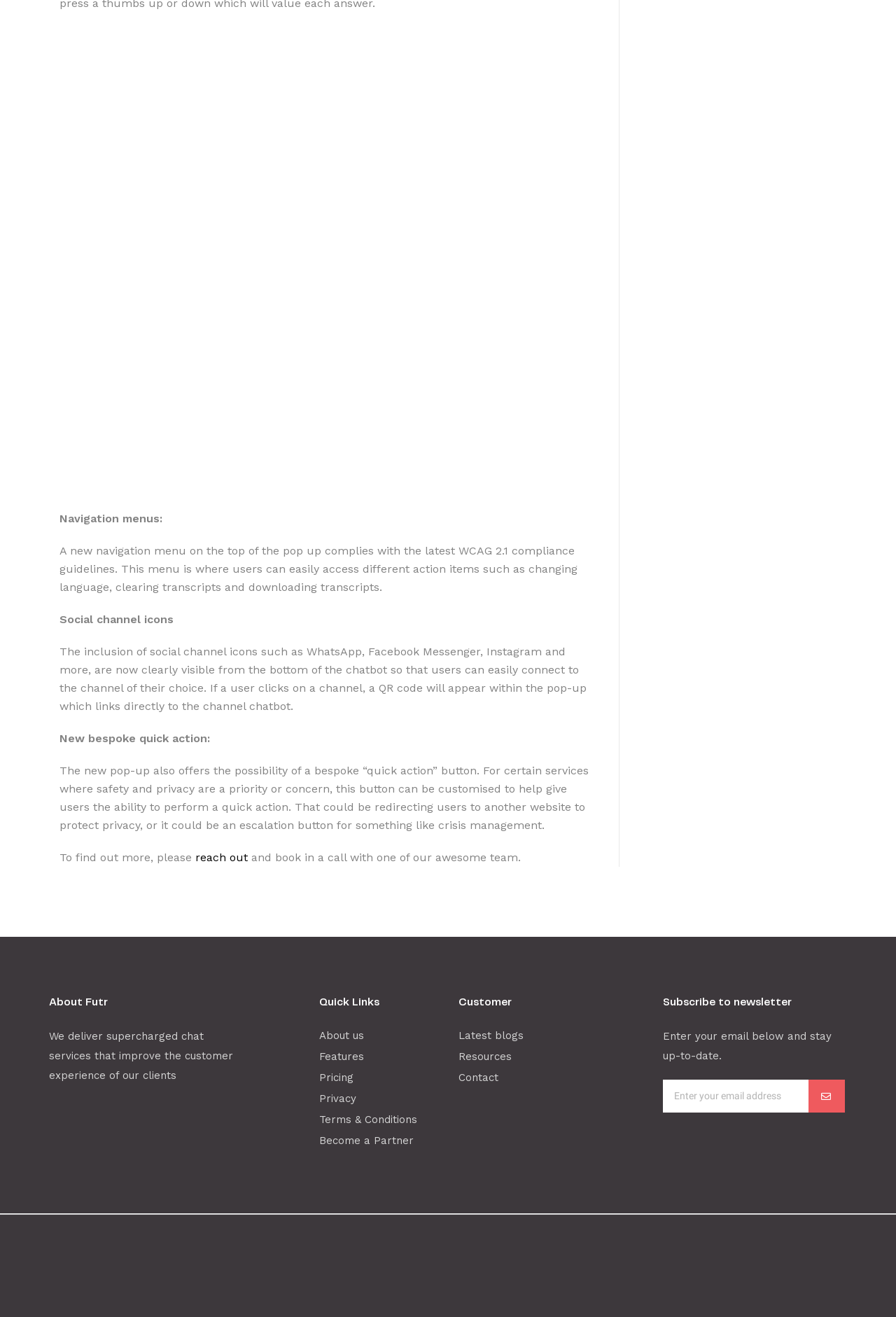Pinpoint the bounding box coordinates of the element you need to click to execute the following instruction: "Click the 'SUBMIT' button". The bounding box should be represented by four float numbers between 0 and 1, in the format [left, top, right, bottom].

[0.902, 0.82, 0.943, 0.845]